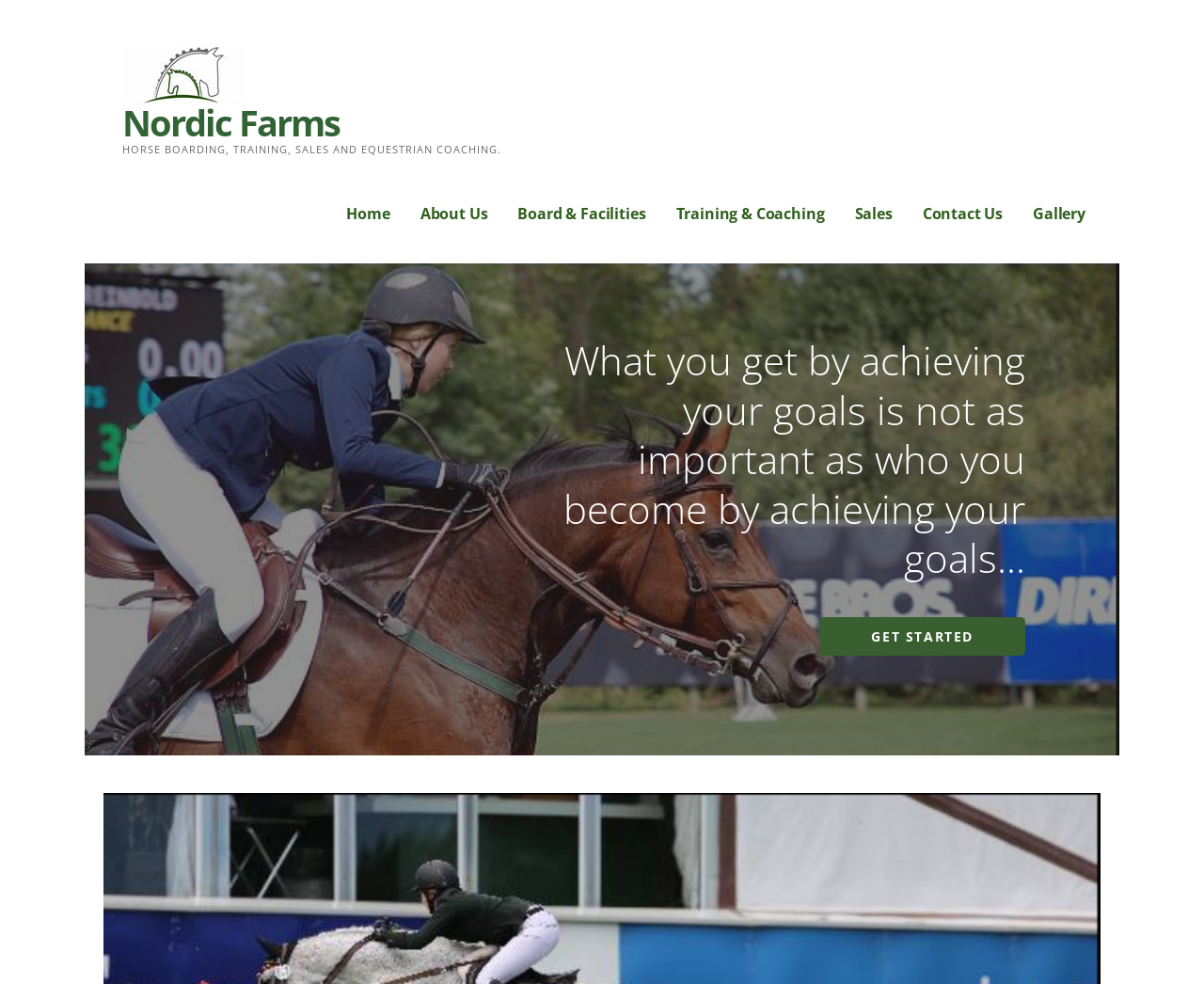What is the theme of the quote on the page?
Based on the screenshot, answer the question with a single word or phrase.

Personal growth